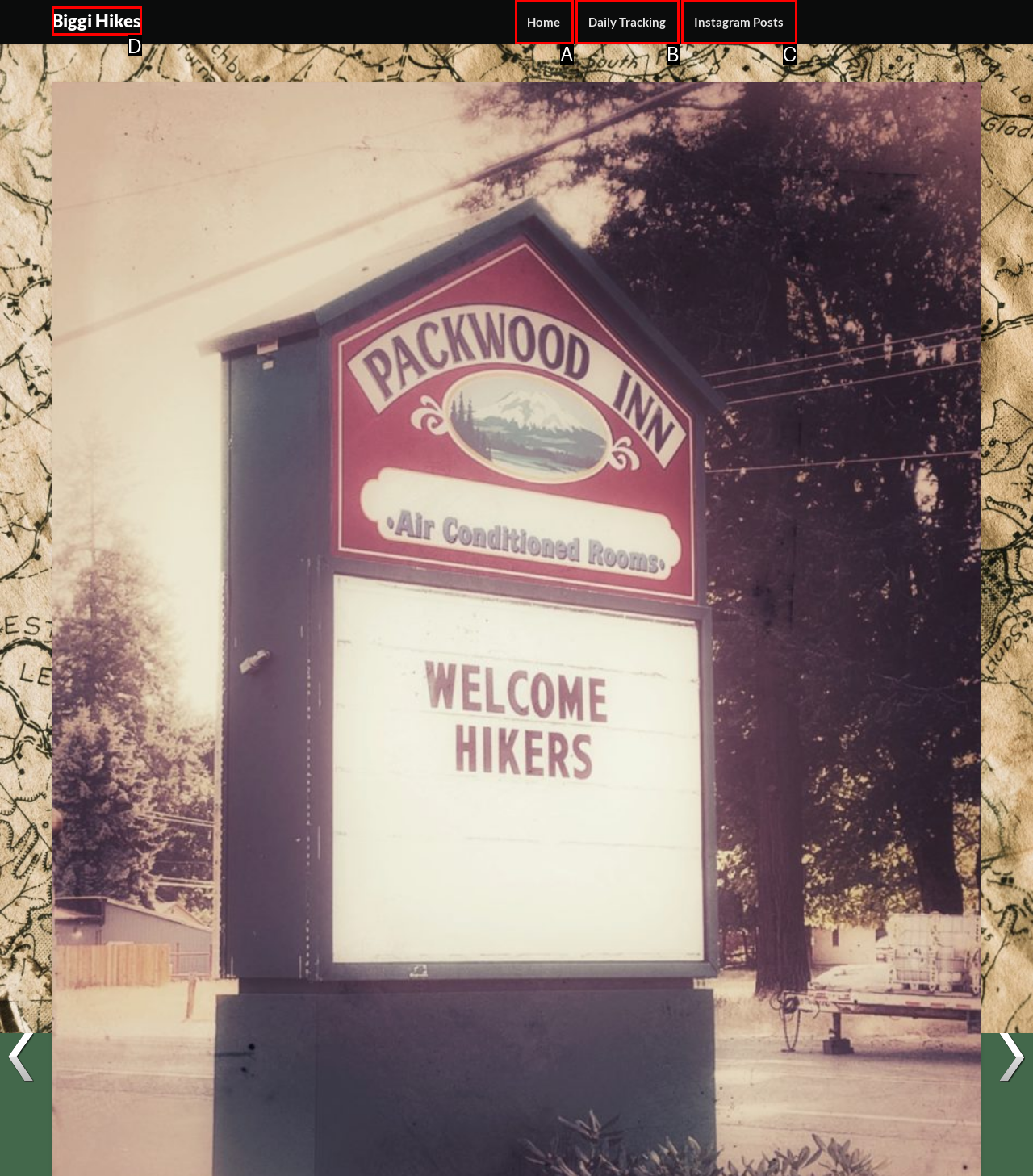Based on the description: Instagram Posts, find the HTML element that matches it. Provide your answer as the letter of the chosen option.

C